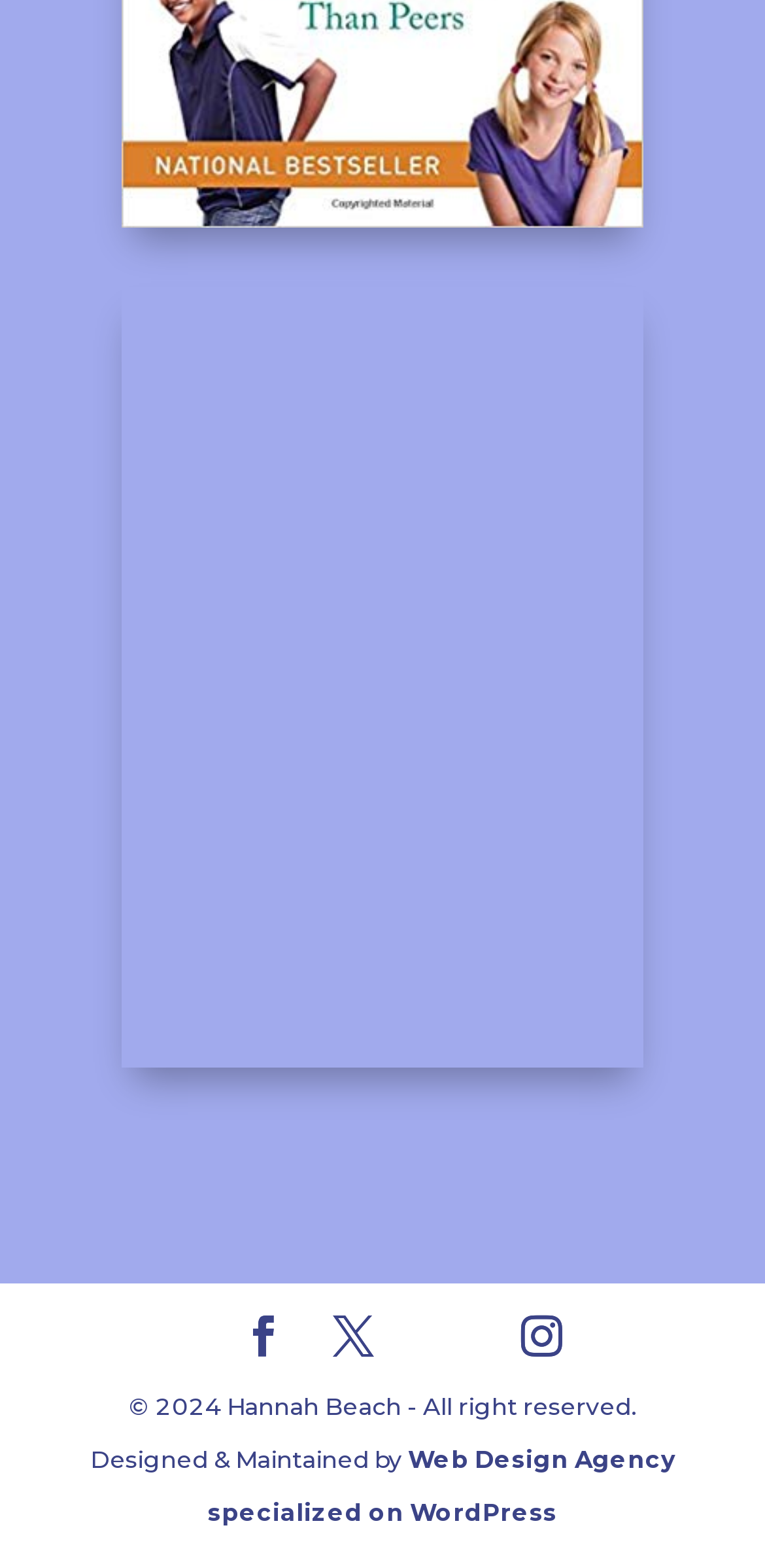Determine the bounding box for the described HTML element: "Instagram". Ensure the coordinates are four float numbers between 0 and 1 in the format [left, top, right, bottom].

[0.681, 0.837, 0.735, 0.871]